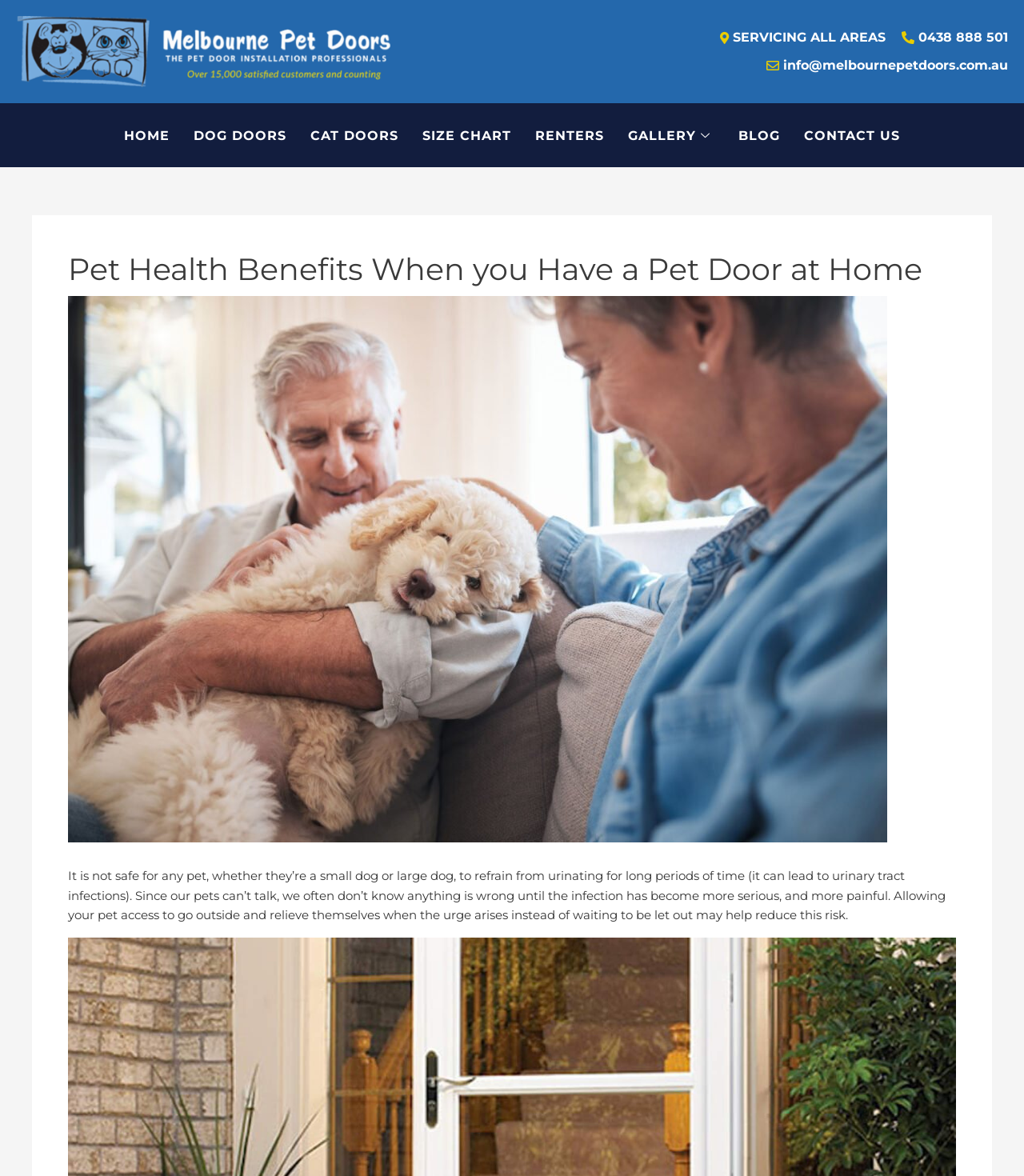Analyze the image and answer the question with as much detail as possible: 
What is the benefit of allowing pets to go outside?

I read the paragraph of text on the webpage that discusses the importance of allowing pets to go outside. It explains that refraining from urinating for long periods can lead to urinary tract infections, and that allowing pets to go outside can help reduce this risk.